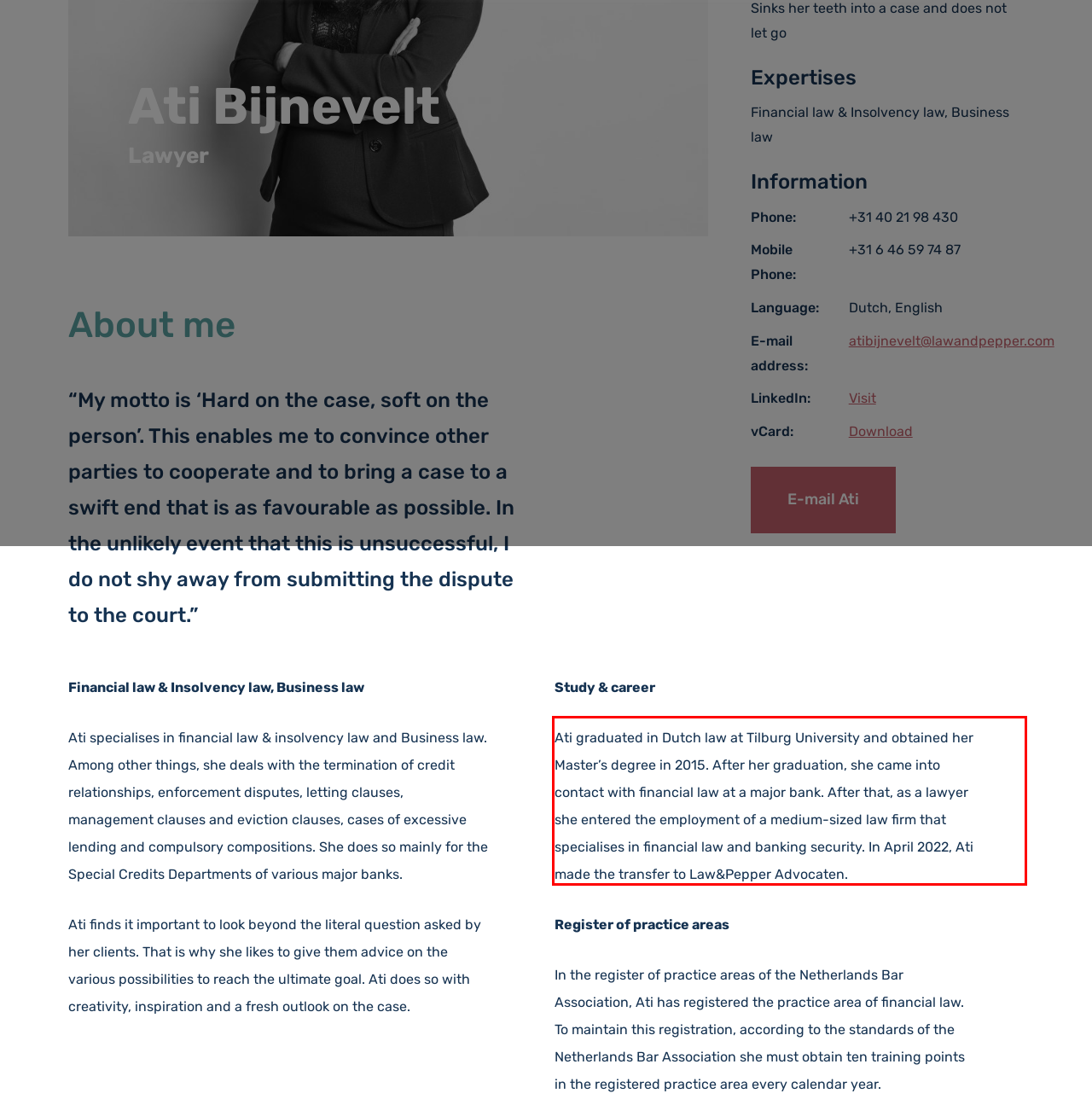Review the screenshot of the webpage and recognize the text inside the red rectangle bounding box. Provide the extracted text content.

Ati graduated in Dutch law at Tilburg University and obtained her Master’s degree in 2015. After her graduation, she came into contact with financial law at a major bank. After that, as a lawyer she entered the employment of a medium-sized law firm that specialises in financial law and banking security. In April 2022, Ati made the transfer to Law&Pepper Advocaten.